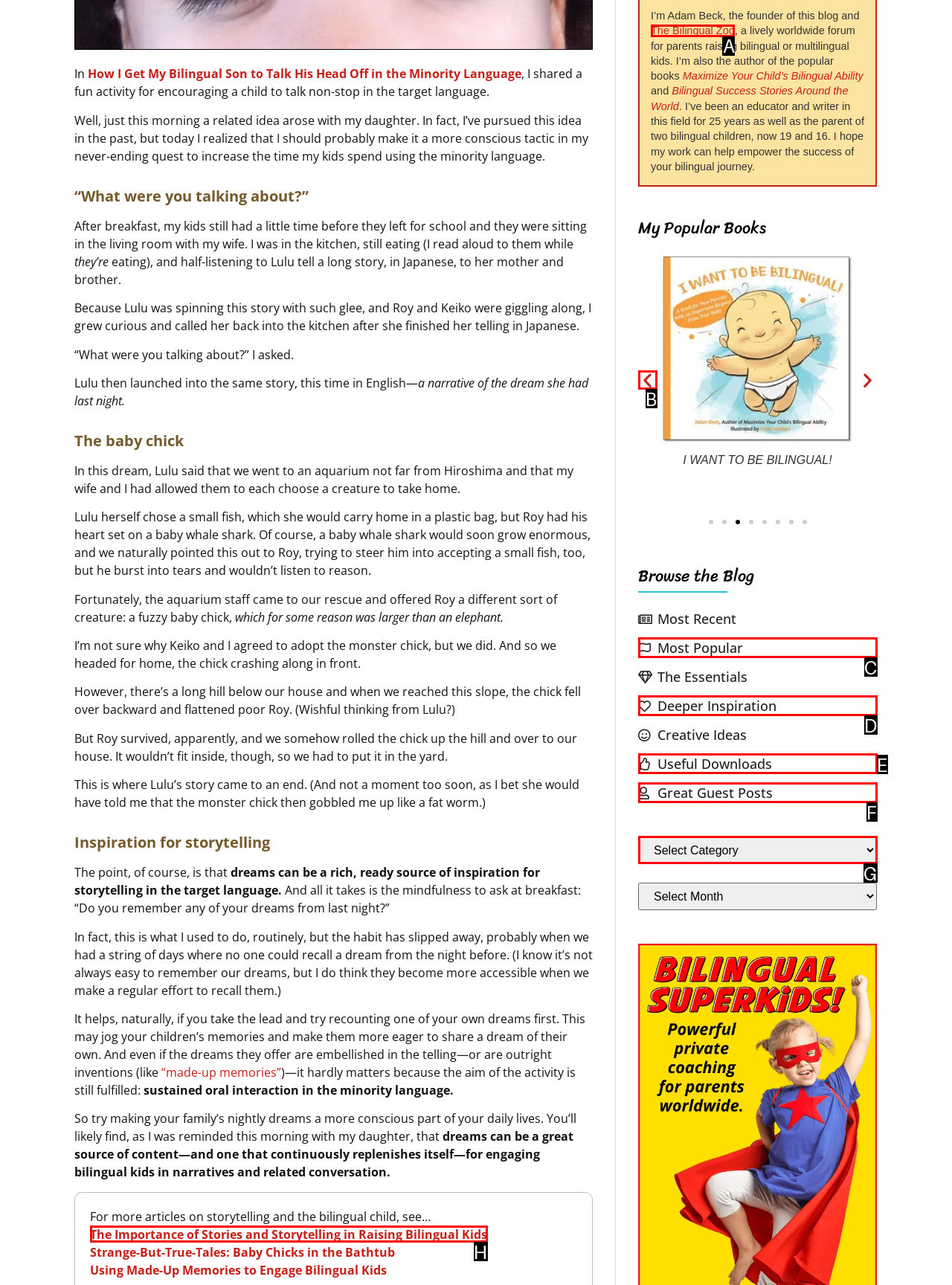Based on the given description: Great Guest Posts, identify the correct option and provide the corresponding letter from the given choices directly.

F